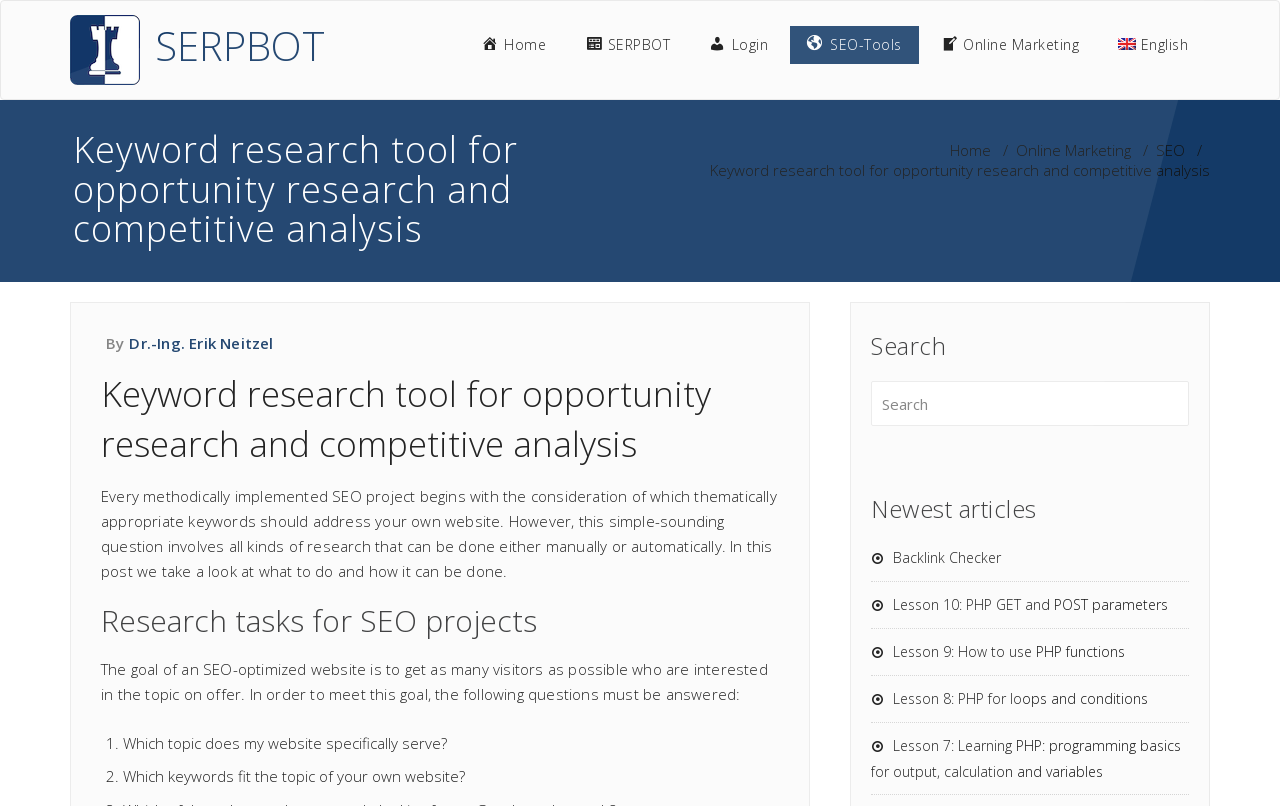Convey a detailed summary of the webpage, mentioning all key elements.

This webpage is a keyword research tool for Google, focused on researching traffic opportunities and analyzing SEO competition for niche sites. At the top left, there is a SERPBOT logo, accompanied by a navigation menu with links to "Home", "SERPBOT", "Login", "SEO-Tools", "Online Marketing", and "English". 

Below the navigation menu, there is a heading that reads "Keyword research tool for opportunity research and competitive analysis". On the right side of this heading, there are links to "Home" and "Online Marketing", separated by a slash. 

Further down, there is a section that discusses the importance of keyword research in SEO projects. This section is divided into several subheadings, including "Research tasks for SEO projects" and "Search". The "Search" section features a textbox where users can input their search queries. 

To the right of the "Search" section, there is a list of newest articles, including links to "Backlink Checker" and several PHP lessons. 

At the bottom of the page, there is a section that provides more information about the keyword research tool, including a description of how it can be used to identify thematically appropriate keywords for a website. This section also includes a brief overview of the importance of SEO-optimized websites and the research tasks involved in SEO projects.